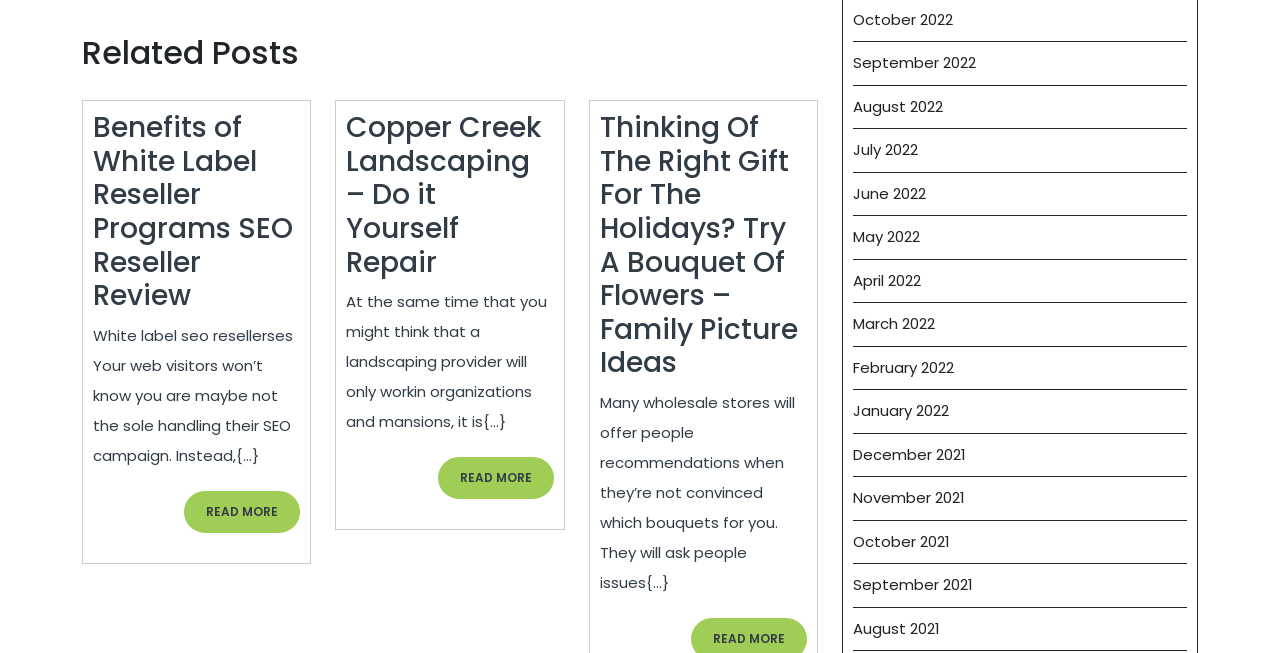From the element description: "READ MOREREAD MORE", extract the bounding box coordinates of the UI element. The coordinates should be expressed as four float numbers between 0 and 1, in the order [left, top, right, bottom].

[0.342, 0.7, 0.433, 0.765]